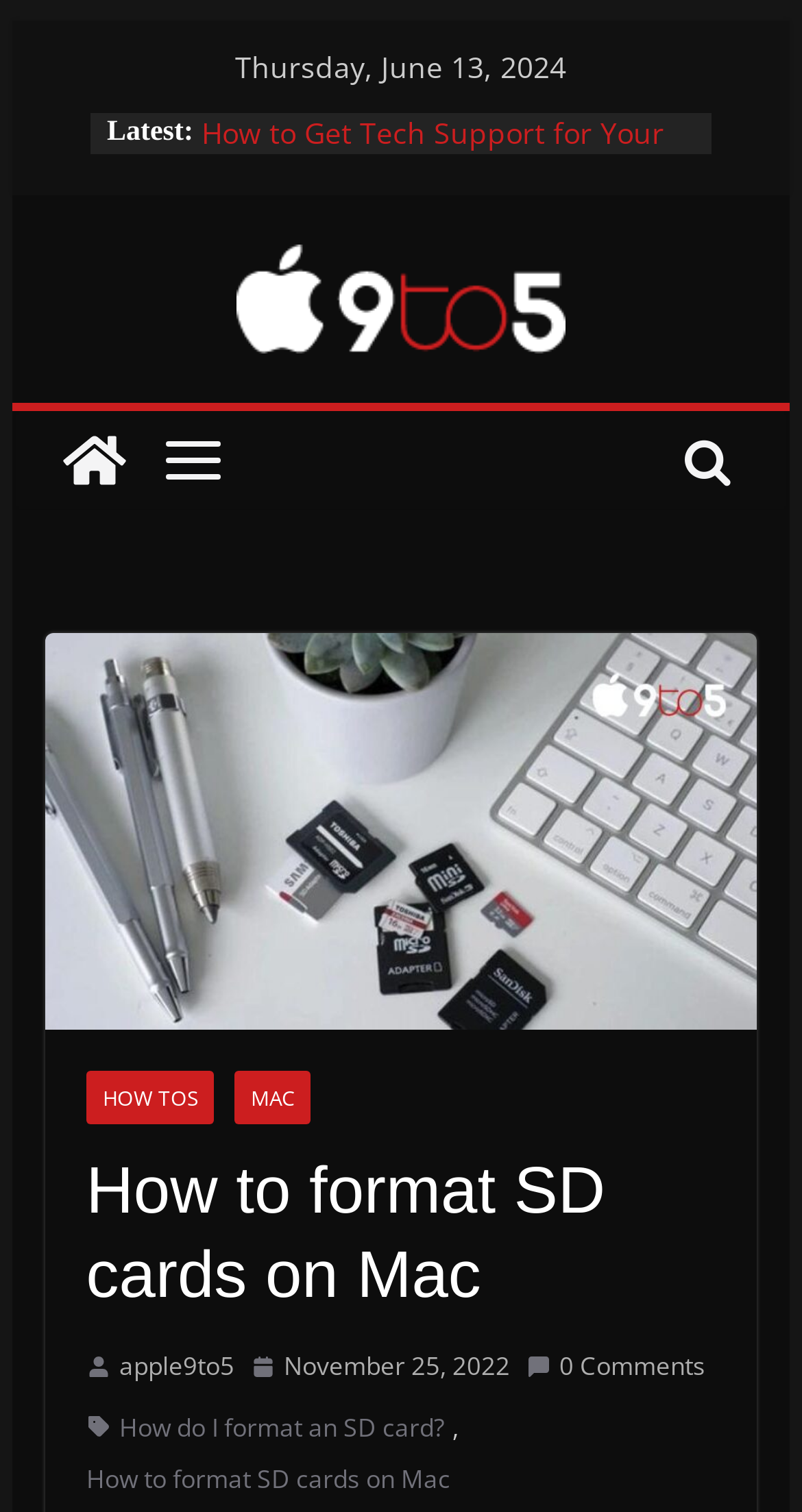How many links are there in the 'Latest' section?
Based on the visual information, provide a detailed and comprehensive answer.

I counted the number of links in the 'Latest' section by looking at the list of links starting with 'How to Get Tech Support for Your iPhone With the Apple Support App' and ending with 'Here’s Why You Should Avoid Non-Genuine Parts in Your iPhone'. There are 5 links in total.